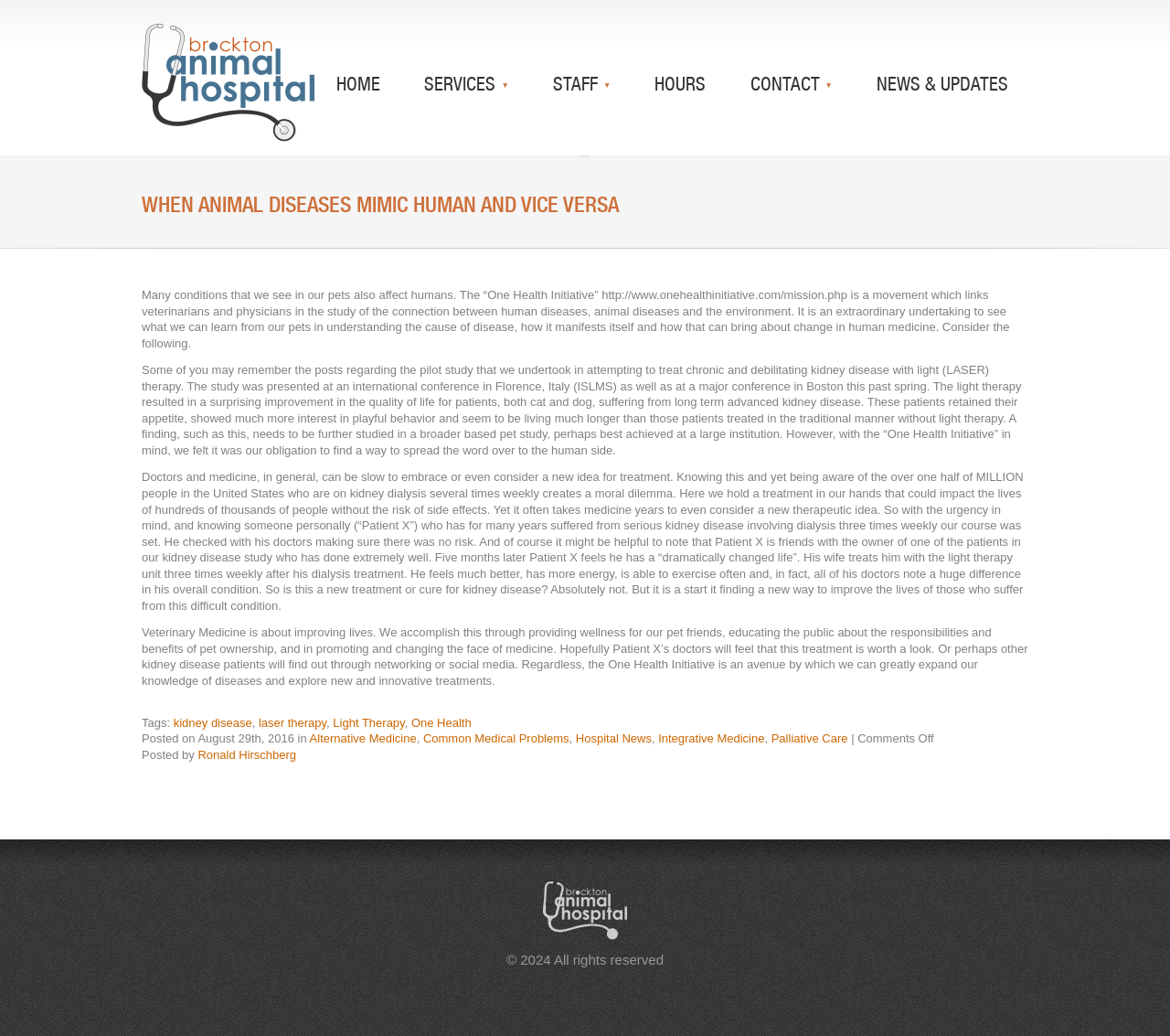Refer to the element description Integrative Medicine and identify the corresponding bounding box in the screenshot. Format the coordinates as (top-left x, top-left y, bottom-right x, bottom-right y) with values in the range of 0 to 1.

[0.563, 0.706, 0.653, 0.719]